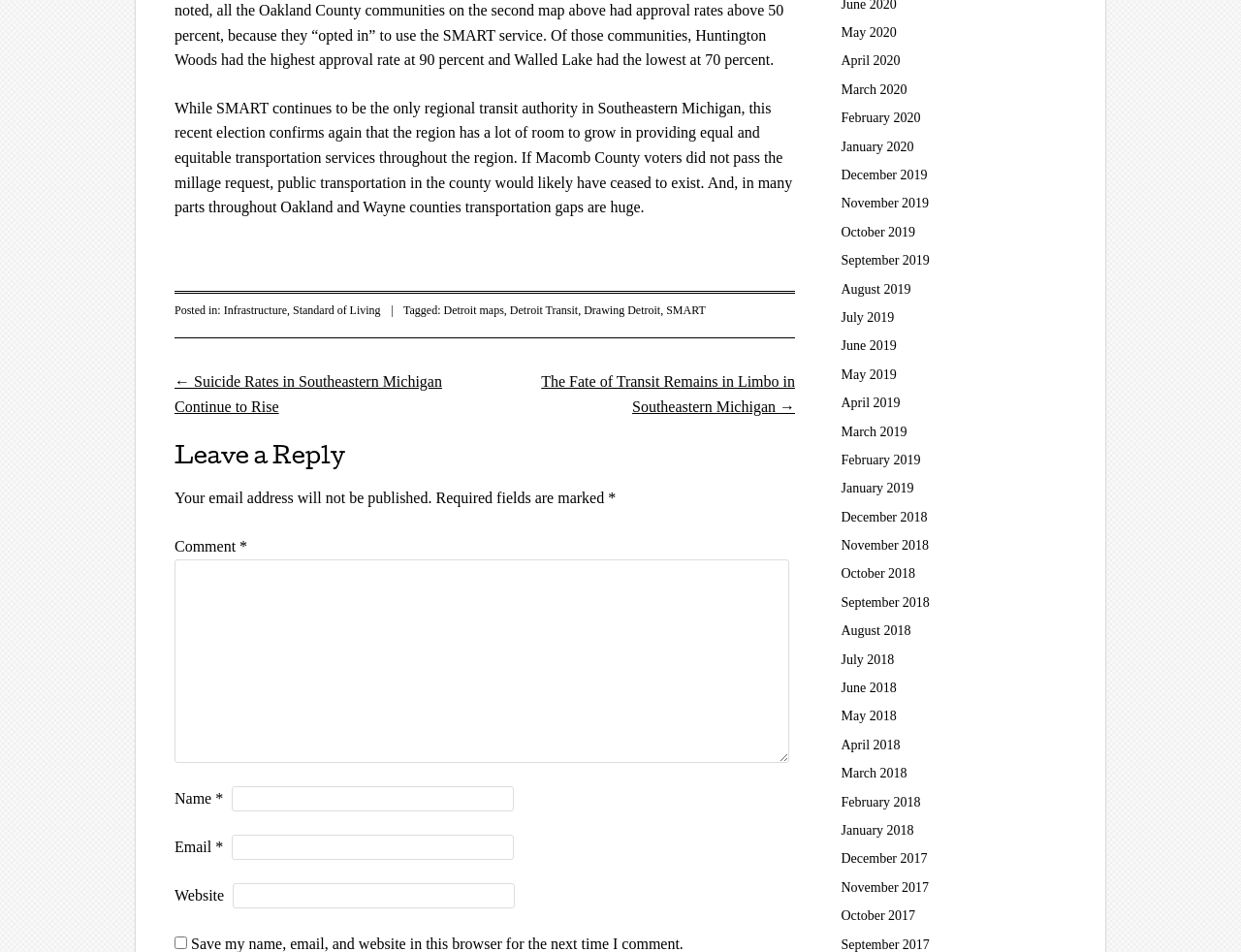Can you identify the bounding box coordinates of the clickable region needed to carry out this instruction: 'Click the '← Suicide Rates in Southeastern Michigan Continue to Rise' link'? The coordinates should be four float numbers within the range of 0 to 1, stated as [left, top, right, bottom].

[0.141, 0.392, 0.356, 0.435]